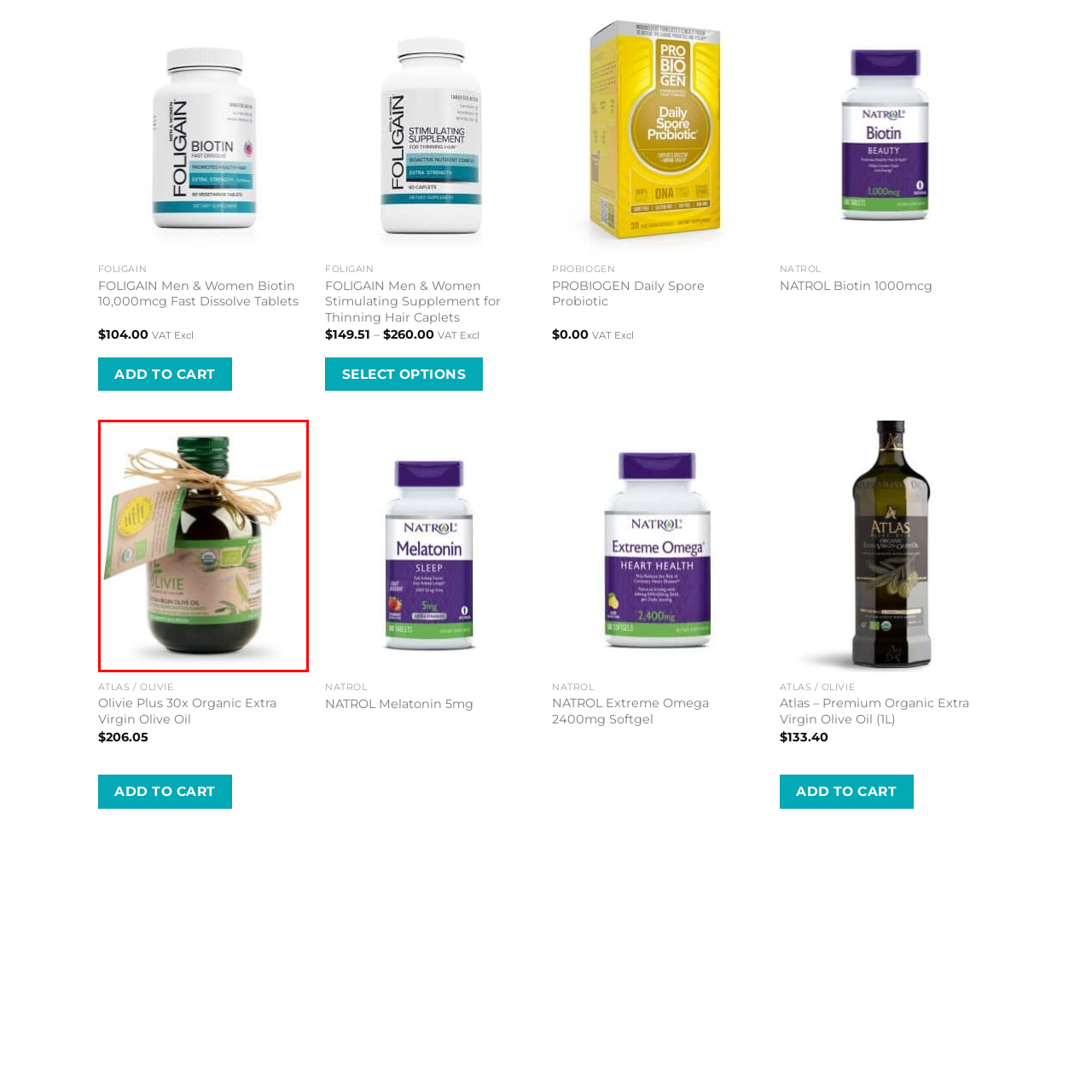Explain what is happening in the image inside the red outline in great detail.

This image showcases a bottle of Olivie Plus 30X Organic Extra Virgin Olive Oil, elegantly presented with a rustic touch. The glass bottle features a green cap, and is adorned with a natural twine bow, enhancing its organic appeal. Attached to the bottle is a small label highlighting the product's organic certification and quality. The label reads "Olivie" prominently and indicates that it contains extra virgin olive oil, known for its rich flavor and health benefits. This olive oil is marketed as a premium product, making it a great choice for cooking or as a dressing. The price listed for this bottle is $206.05, with VAT excluded, suggesting a high-quality item suited for culinary enthusiasts.